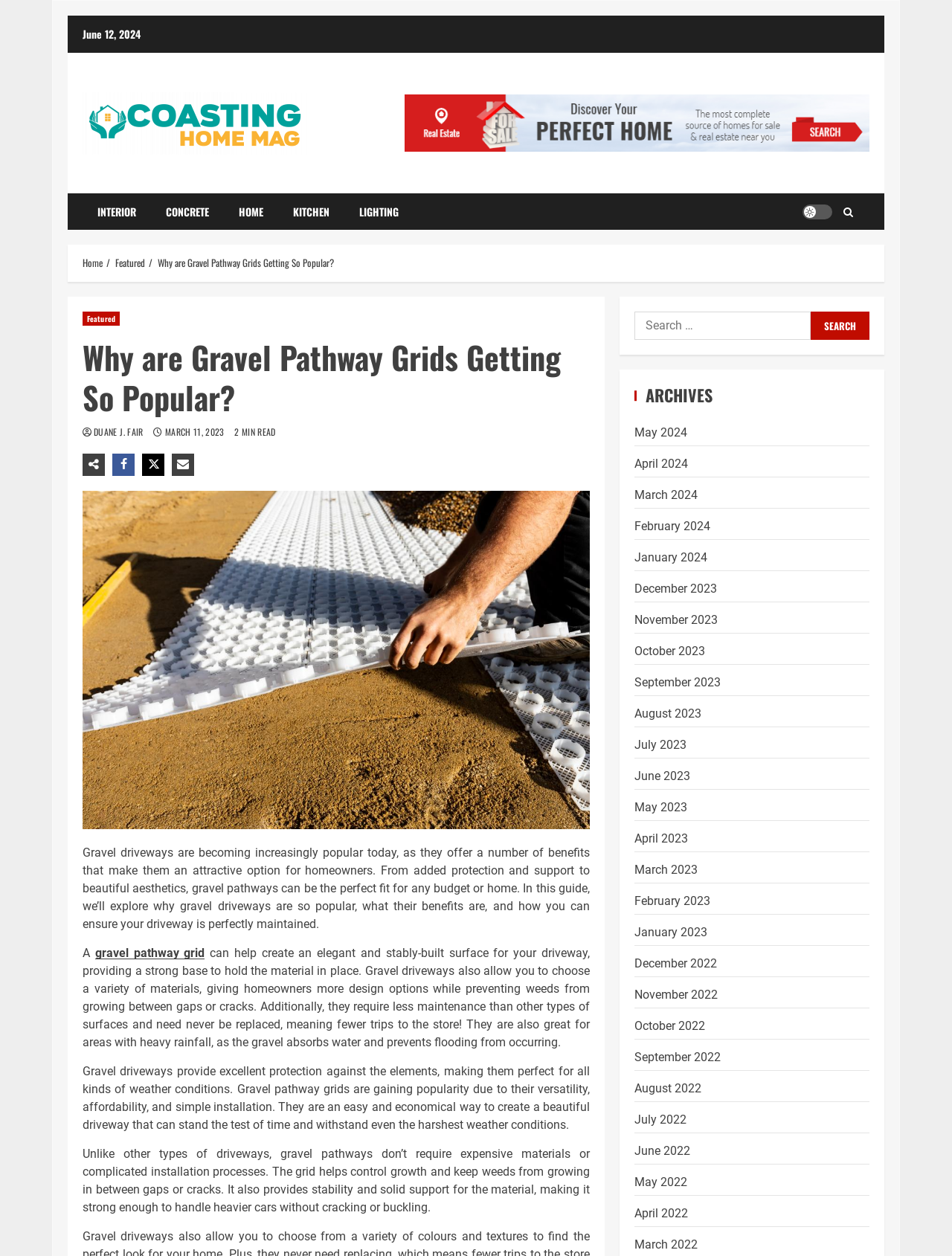Show the bounding box coordinates of the element that should be clicked to complete the task: "Read the article about gravel pathway grids".

[0.087, 0.268, 0.619, 0.333]